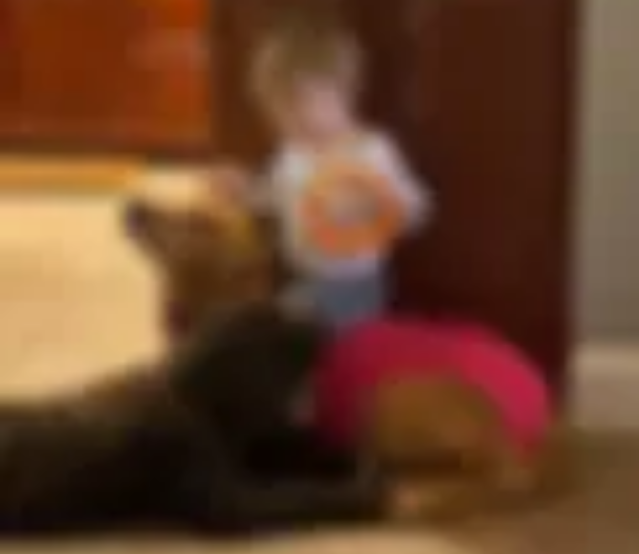Using the information shown in the image, answer the question with as much detail as possible: What is the atmosphere of the room?

The caption describes the setting as a cozy home, ideal for nurturing moments of companionship, which suggests a warm and comfortable atmosphere in the room.